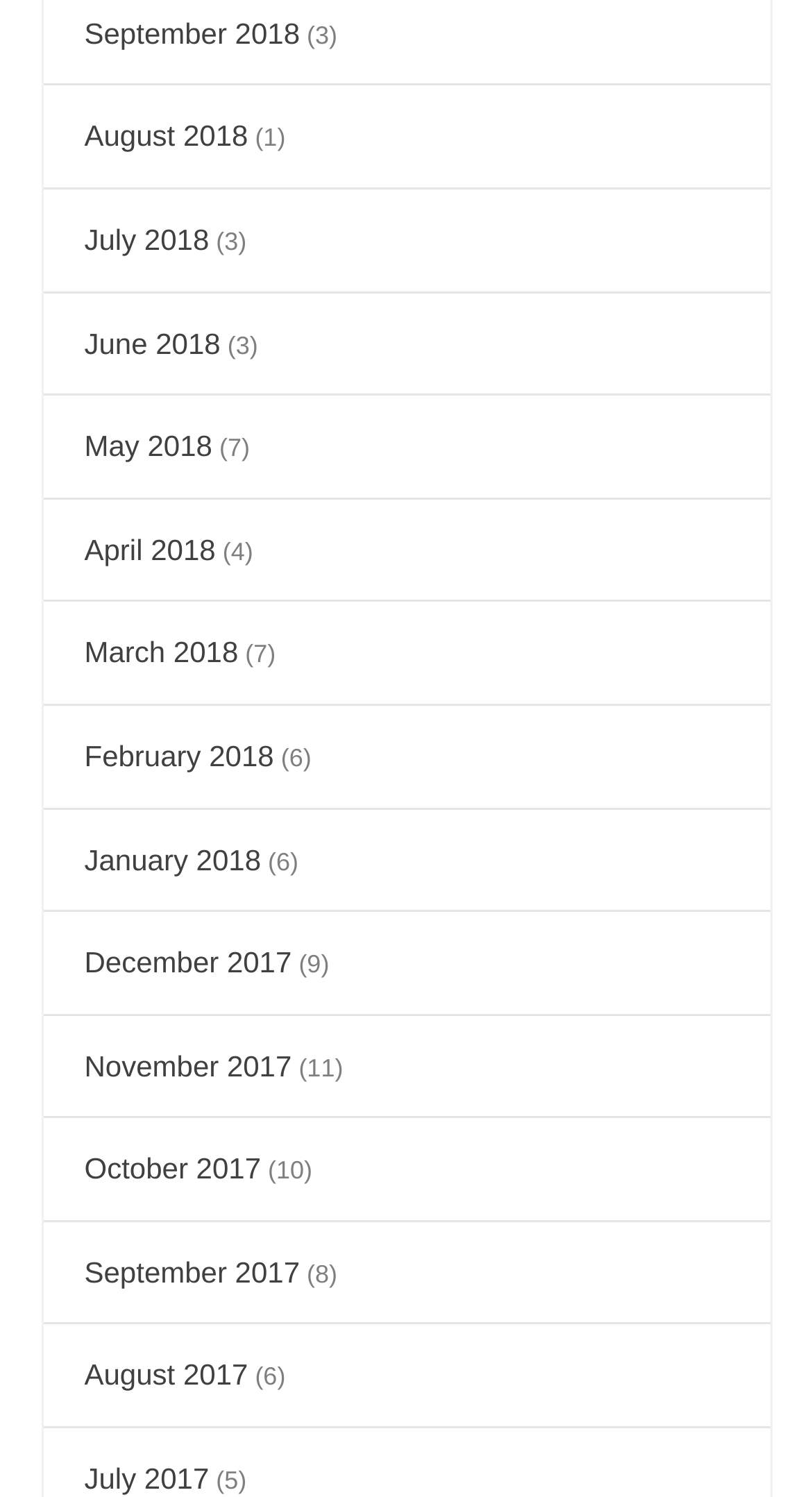Reply to the question with a brief word or phrase: How are the months organized on the webpage?

In reverse chronological order